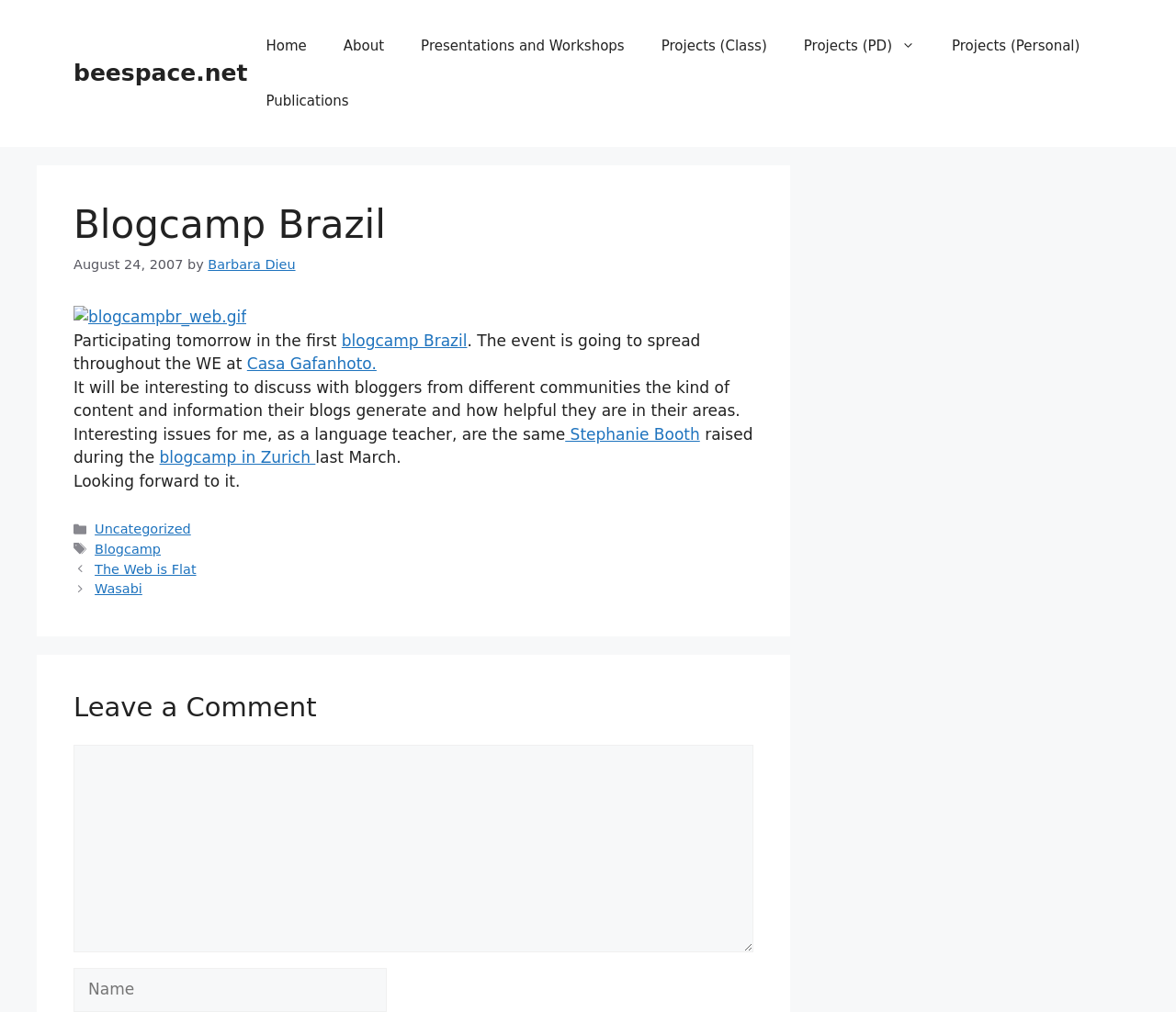Using the information in the image, could you please answer the following question in detail:
Where is the event Blogcamp Brazil taking place?

The event Blogcamp Brazil is taking place at 'Casa Gafanhoto' which is mentioned in the text as 'The event is going to spread throughout the WE at Casa Gafanhoto'.